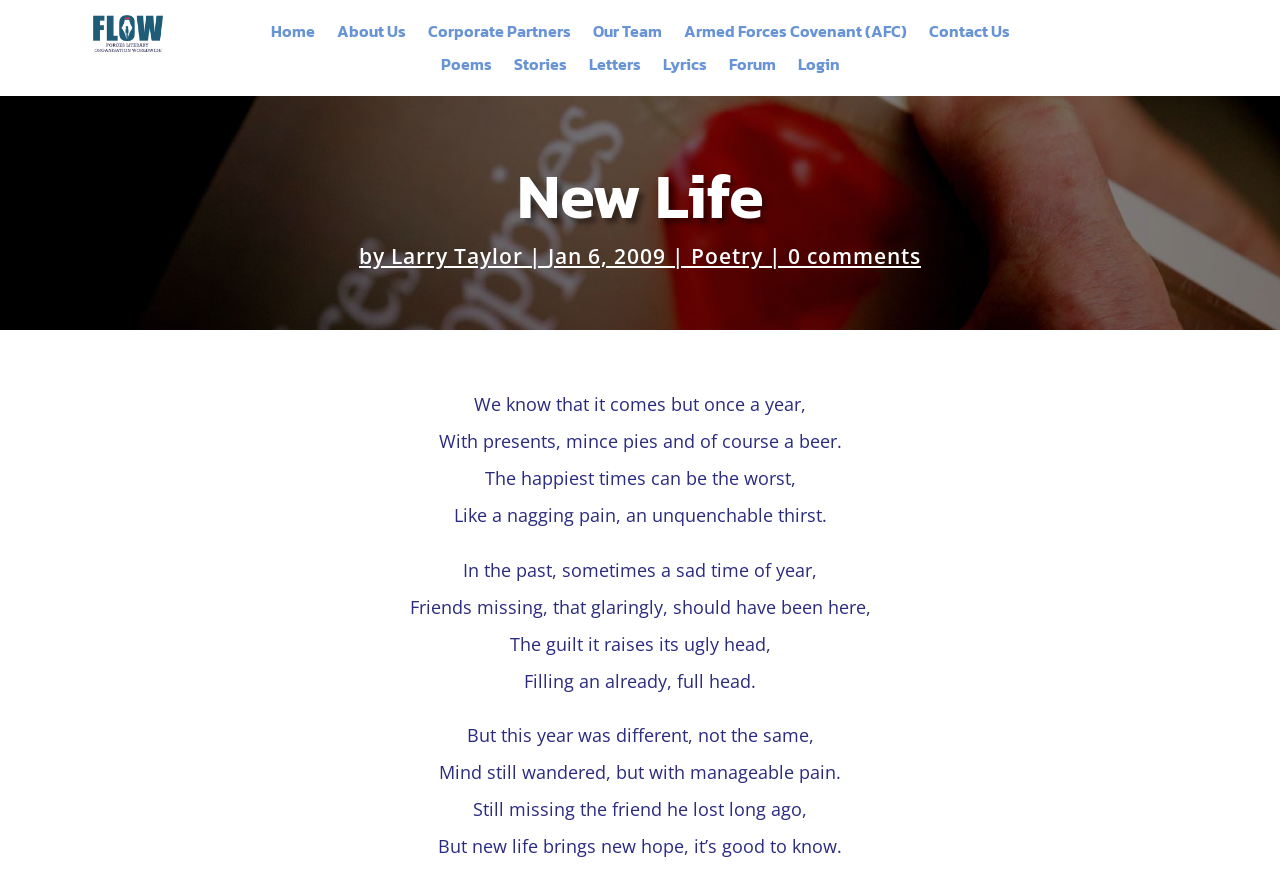Please mark the clickable region by giving the bounding box coordinates needed to complete this instruction: "Login to the website".

[0.623, 0.064, 0.656, 0.092]